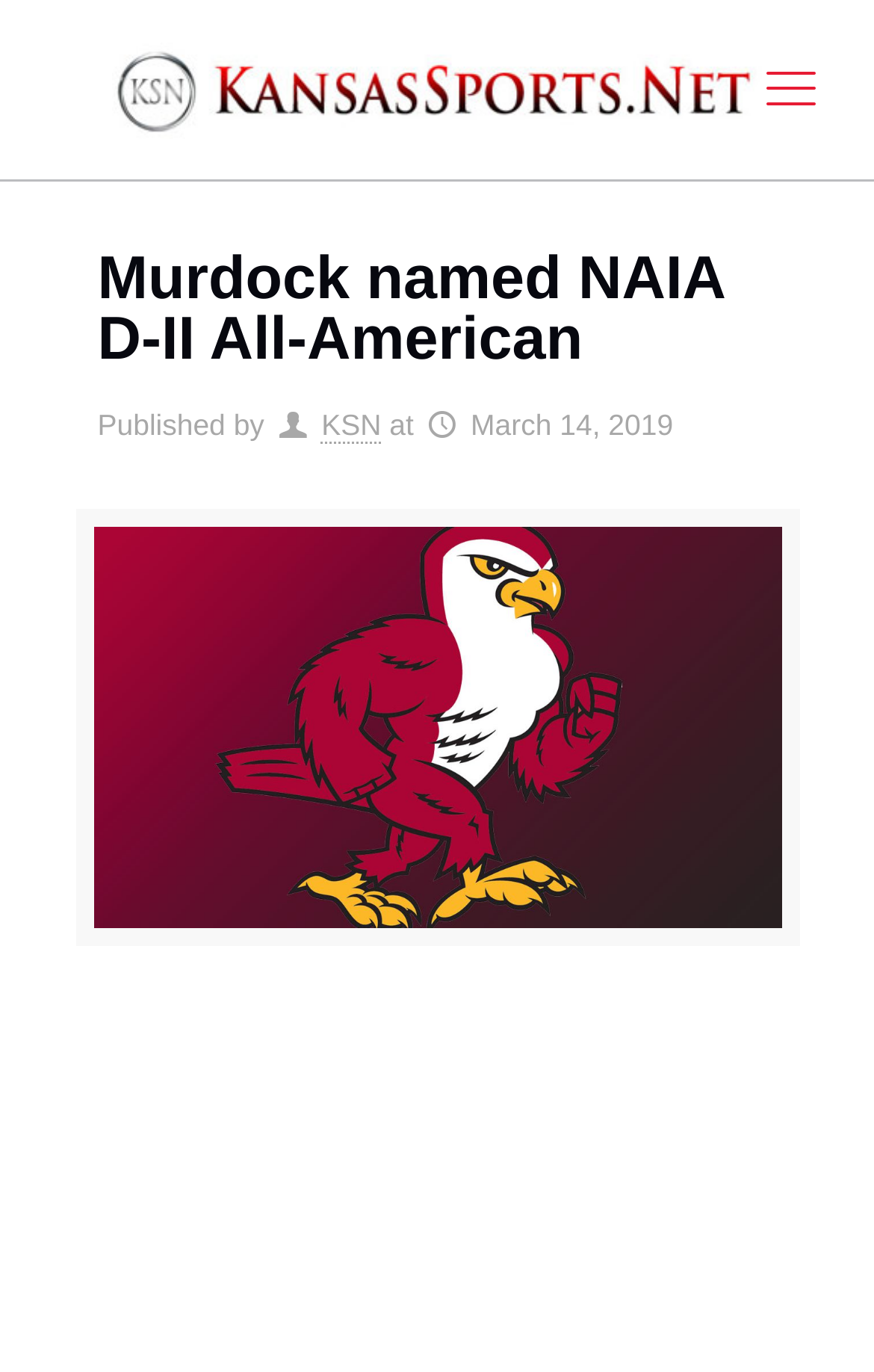Find the bounding box of the element with the following description: "title="KansasSports.Net"". The coordinates must be four float numbers between 0 and 1, formatted as [left, top, right, bottom].

[0.128, 0.016, 0.872, 0.114]